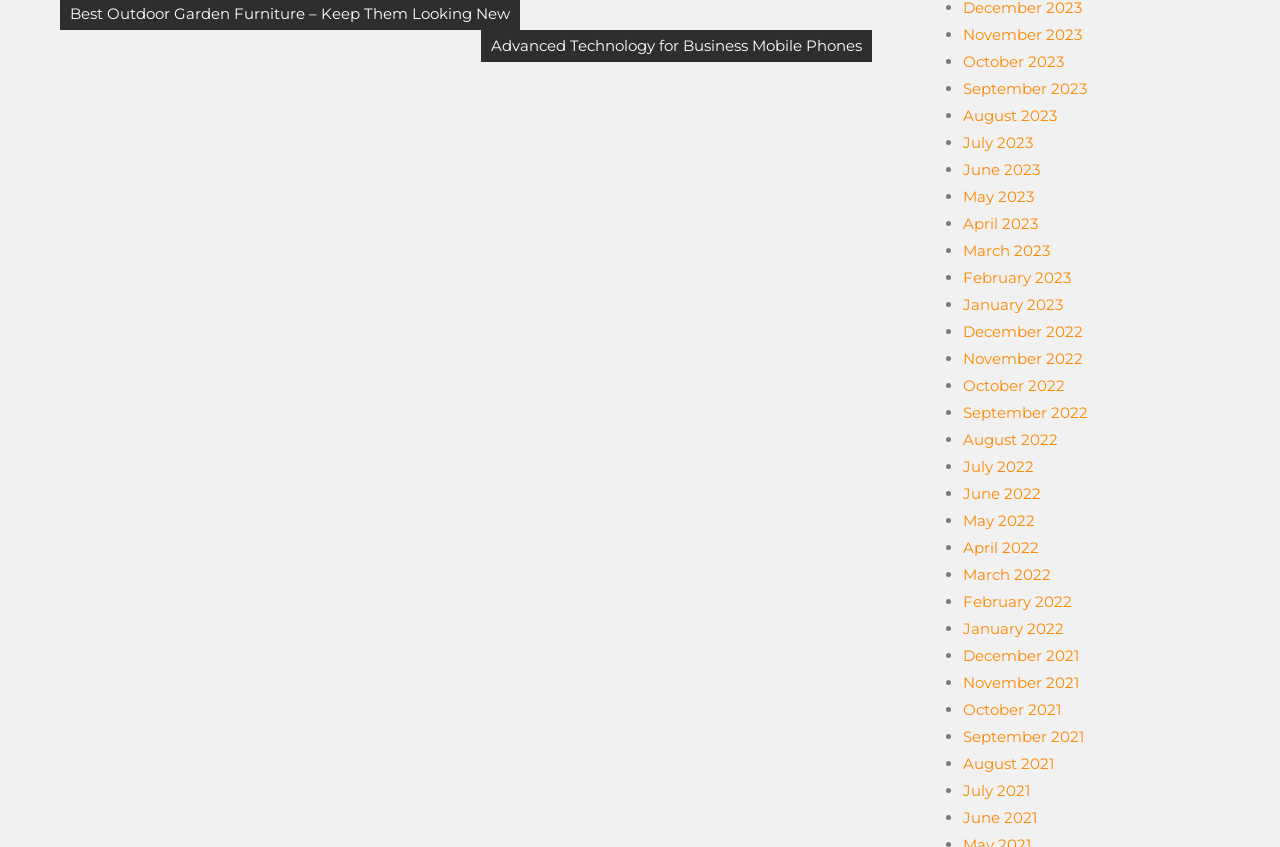Find the bounding box coordinates of the element you need to click on to perform this action: 'View September 2022'. The coordinates should be represented by four float values between 0 and 1, in the format [left, top, right, bottom].

[0.752, 0.476, 0.85, 0.499]